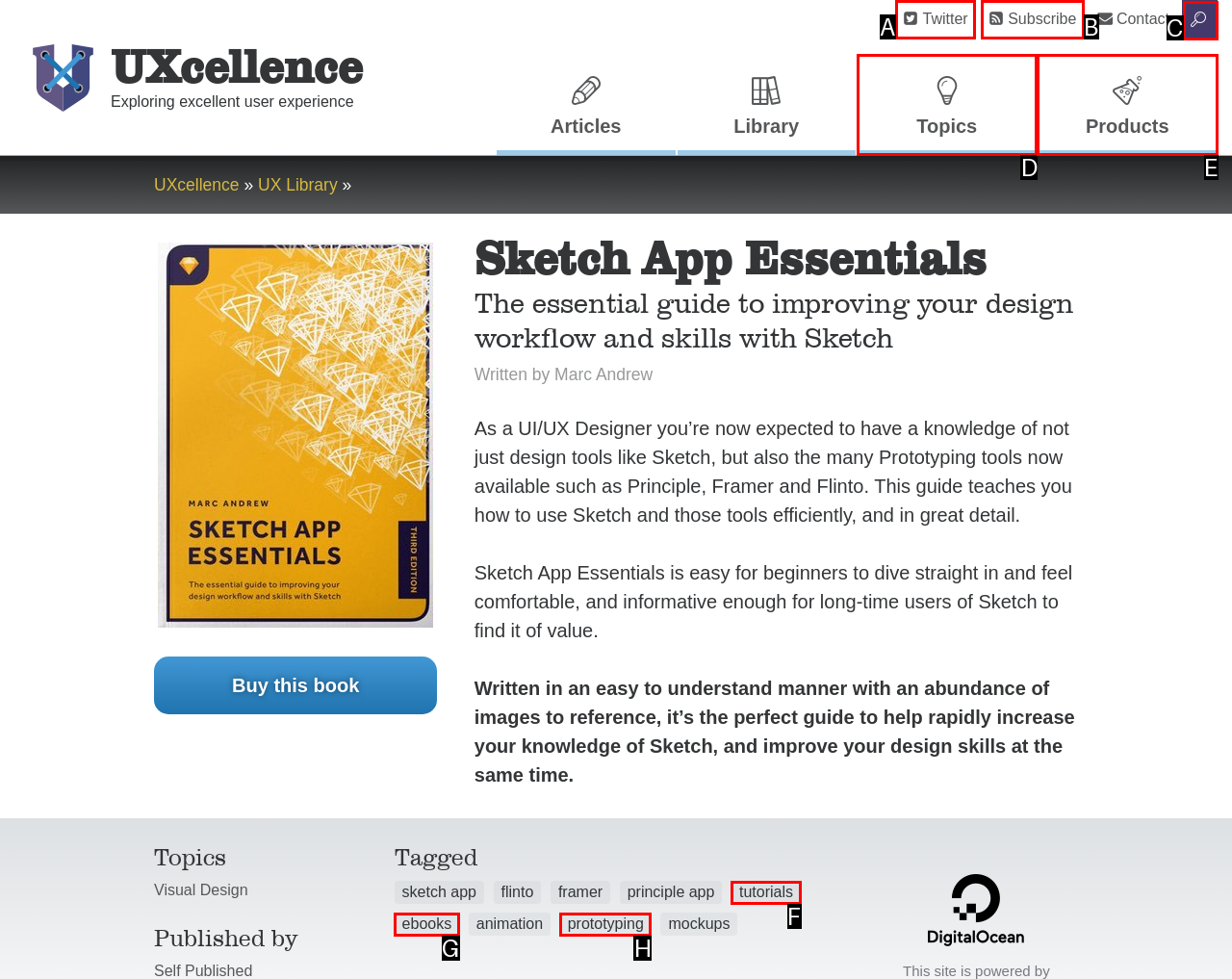Select the letter of the UI element that best matches: tutorials
Answer with the letter of the correct option directly.

F